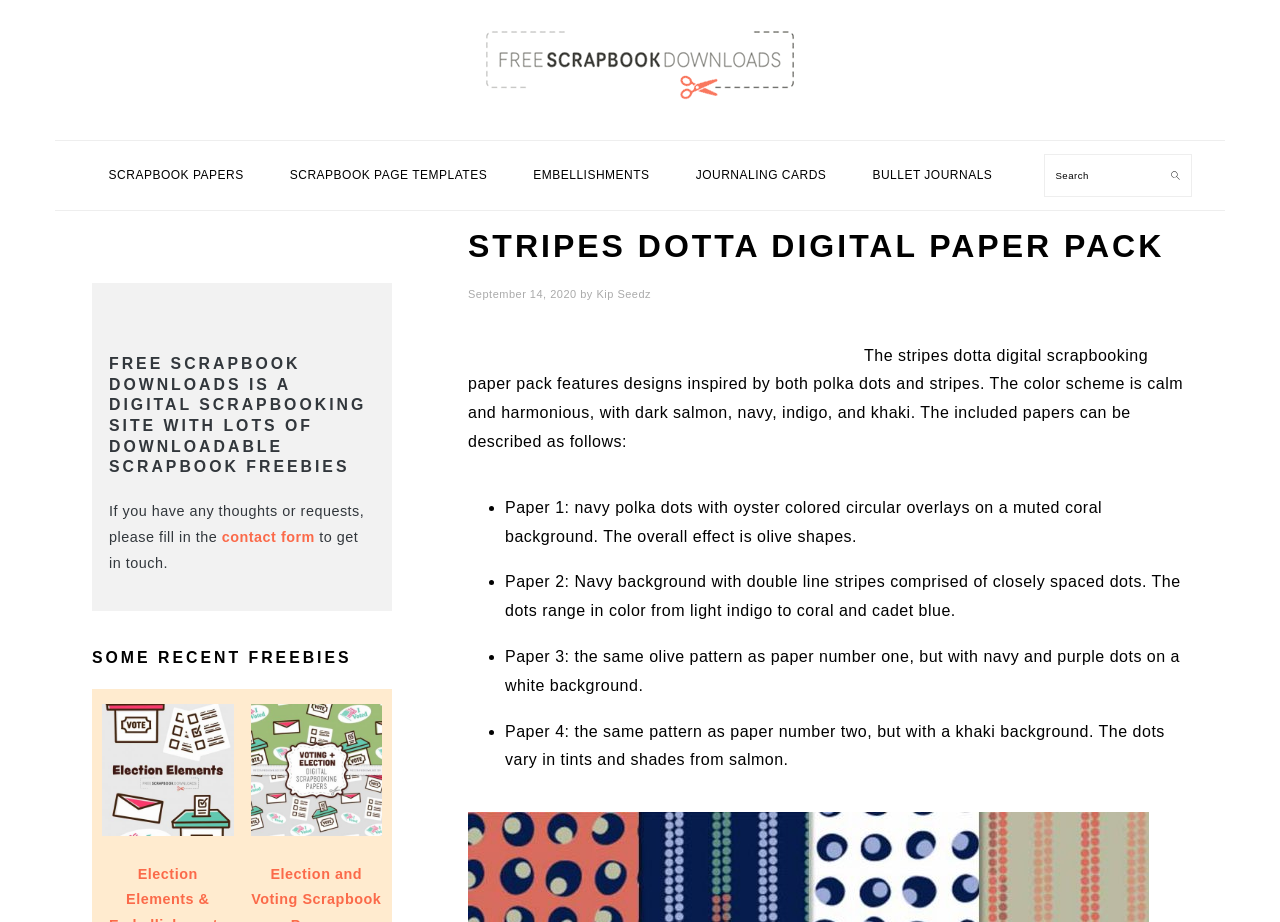Identify the bounding box coordinates for the region of the element that should be clicked to carry out the instruction: "Navigate to scrapbook page templates". The bounding box coordinates should be four float numbers between 0 and 1, i.e., [left, top, right, bottom].

[0.21, 0.16, 0.397, 0.22]